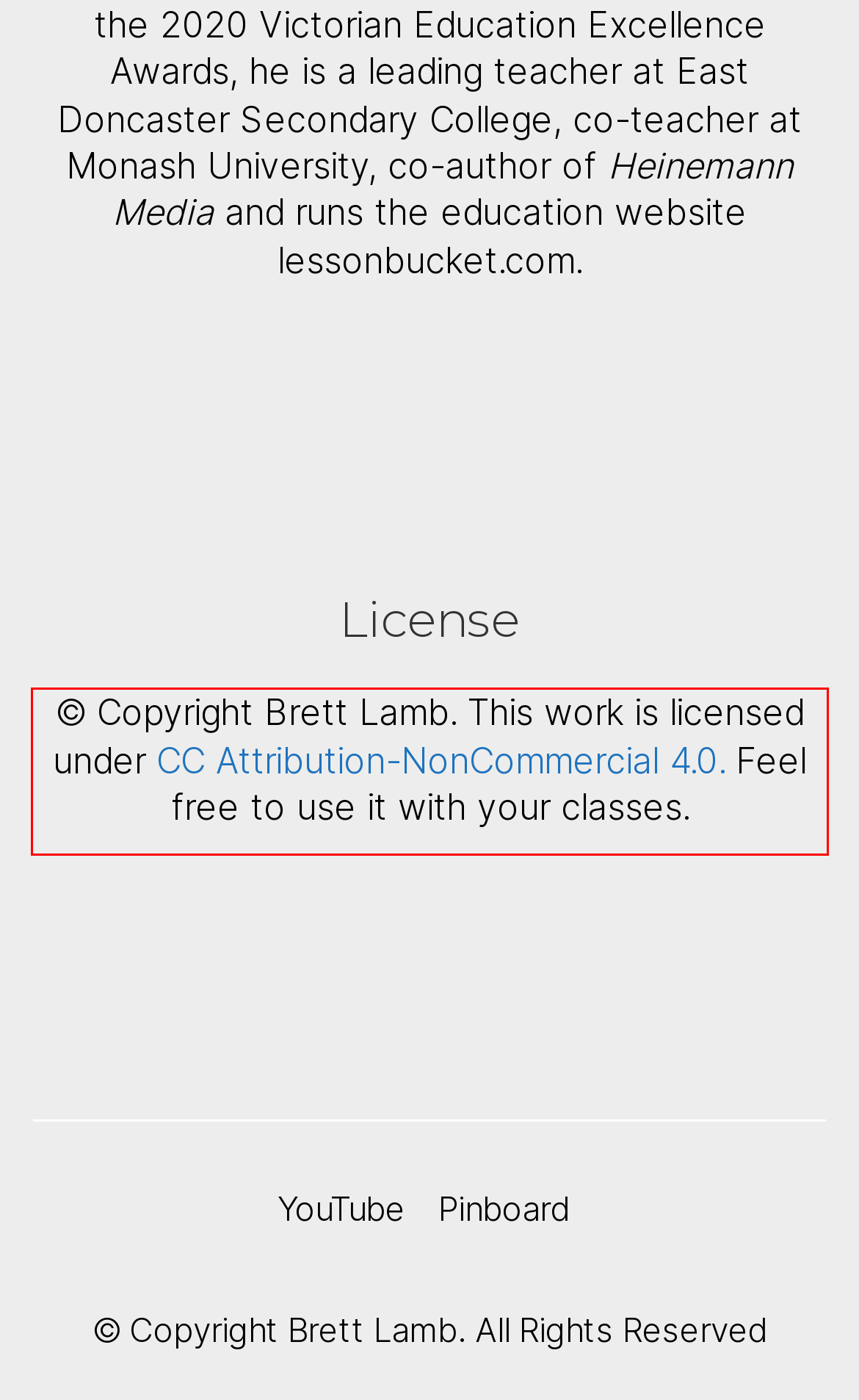From the provided screenshot, extract the text content that is enclosed within the red bounding box.

© Copyright Brett Lamb. This work is licensed under CC Attribution-NonCommercial 4.0. Feel free to use it with your classes.